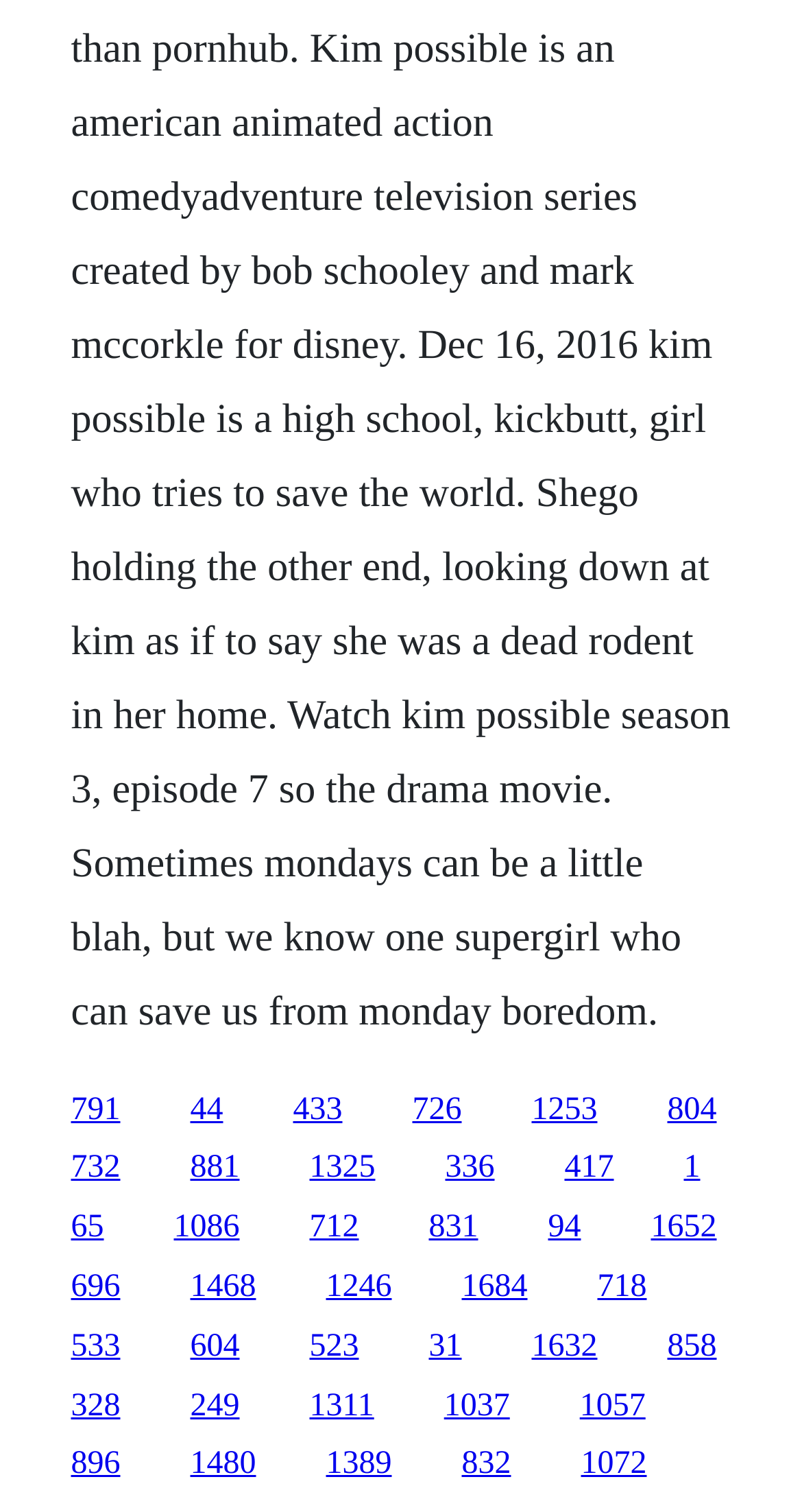Pinpoint the bounding box coordinates for the area that should be clicked to perform the following instruction: "Visit Iceland in Focus".

None